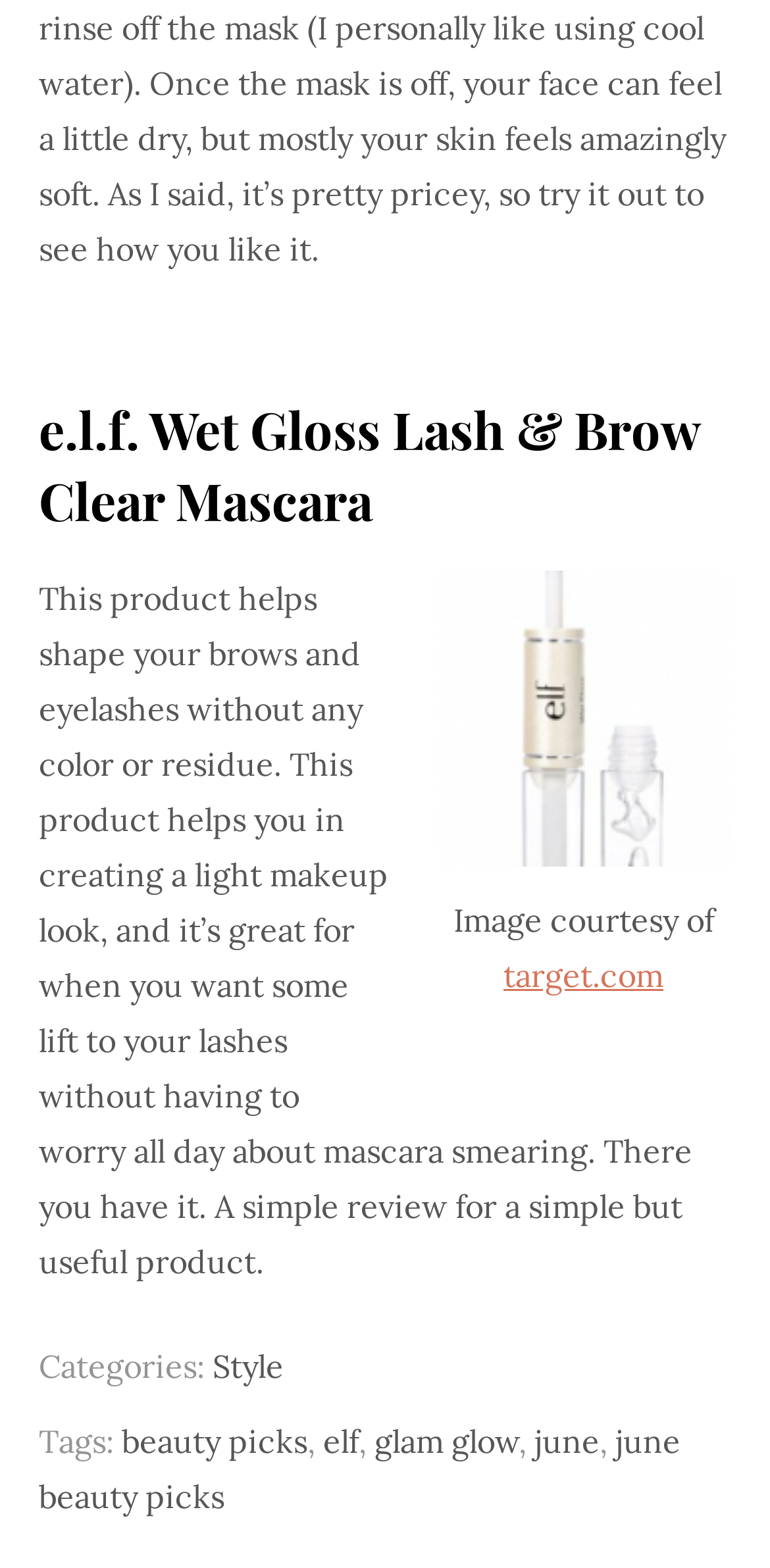Could you find the bounding box coordinates of the clickable area to complete this instruction: "View product image"?

[0.565, 0.364, 0.95, 0.552]